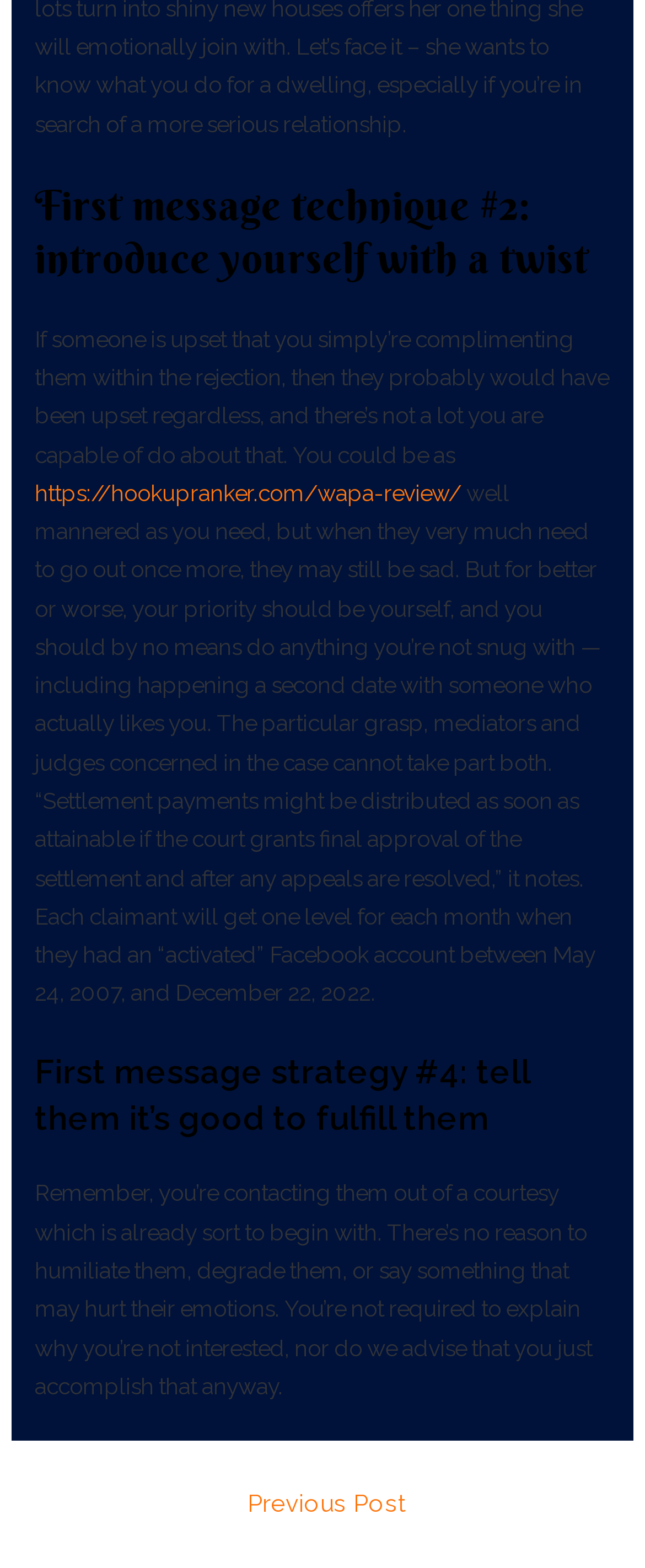Predict the bounding box coordinates for the UI element described as: "← Previous Post". The coordinates should be four float numbers between 0 and 1, presented as [left, top, right, bottom].

[0.024, 0.942, 0.986, 0.978]